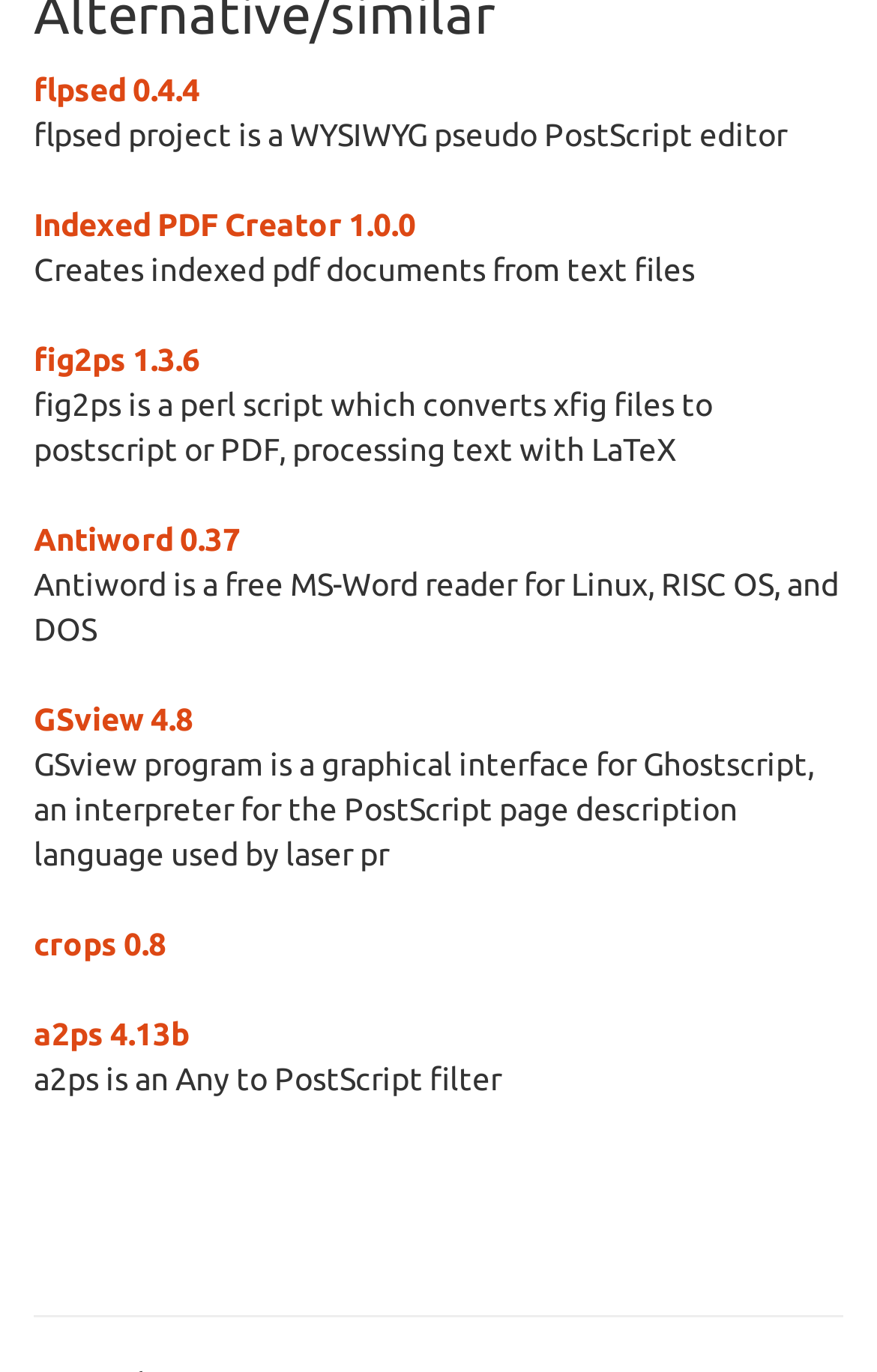Using the webpage screenshot, locate the HTML element that fits the following description and provide its bounding box: "a2ps 4.13b".

[0.038, 0.741, 0.215, 0.767]